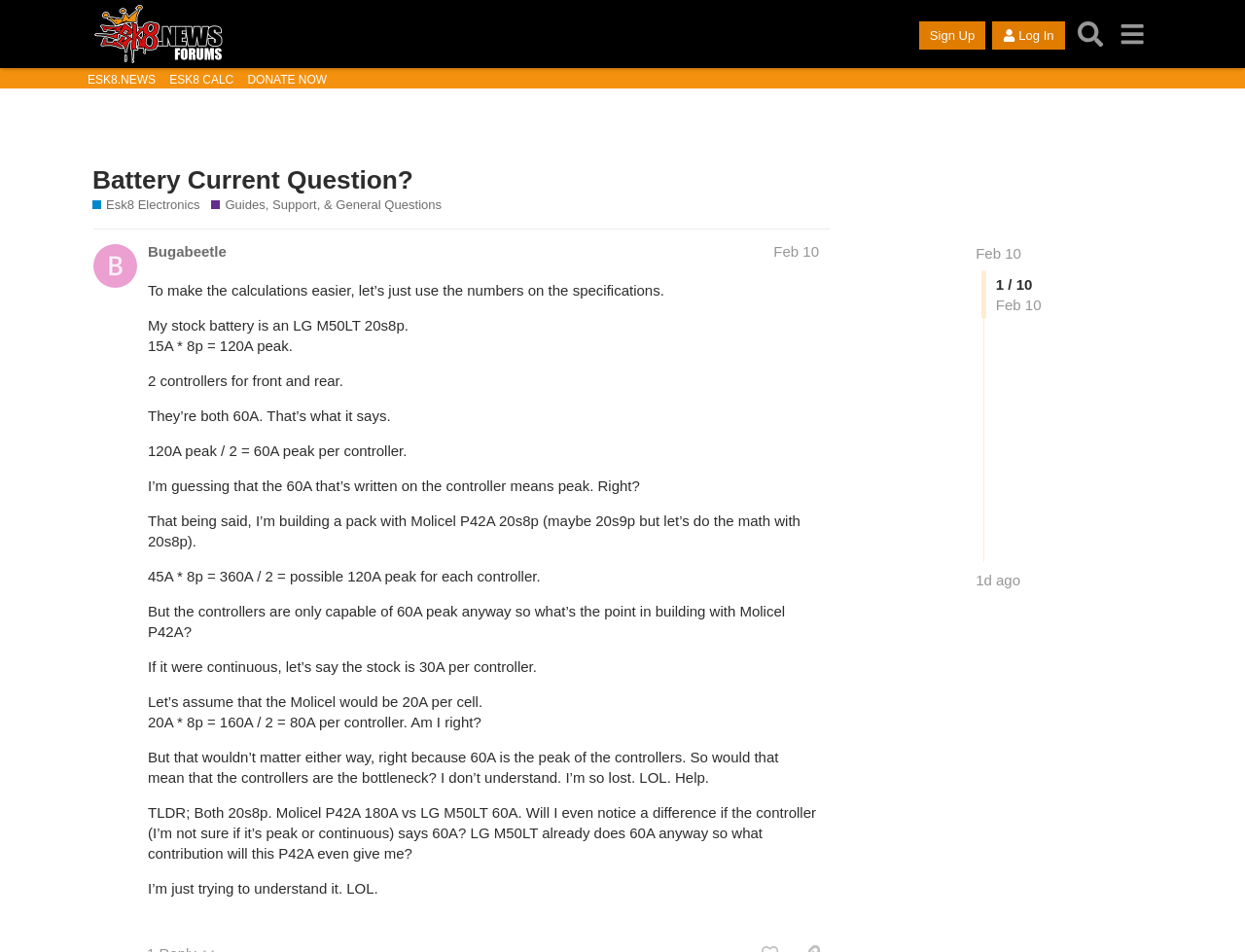Please locate the bounding box coordinates of the element that should be clicked to achieve the given instruction: "Click on the 'Log In' button".

[0.797, 0.022, 0.855, 0.052]